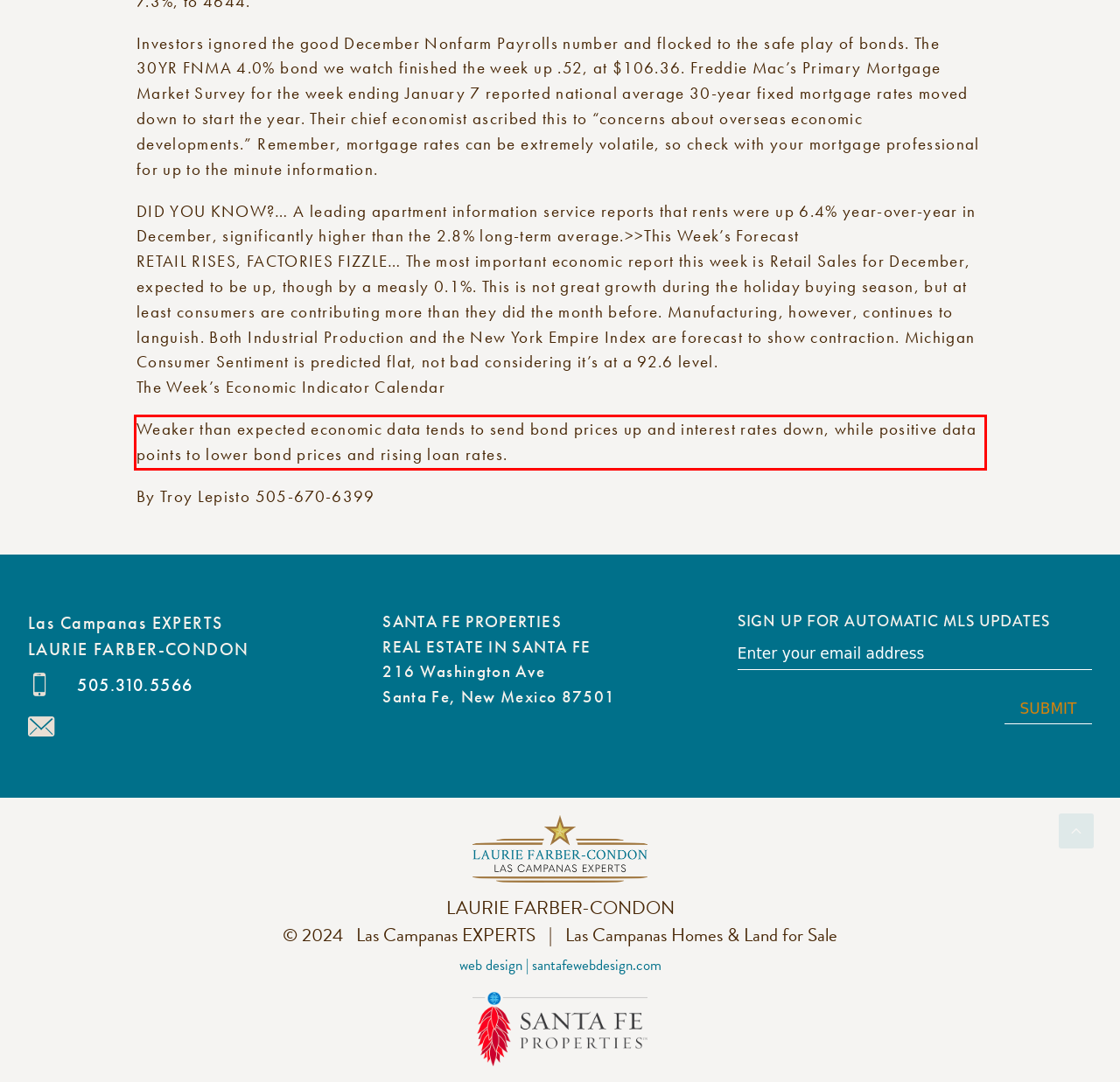In the screenshot of the webpage, find the red bounding box and perform OCR to obtain the text content restricted within this red bounding box.

Weaker than expected economic data tends to send bond prices up and interest rates down, while positive data points to lower bond prices and rising loan rates.